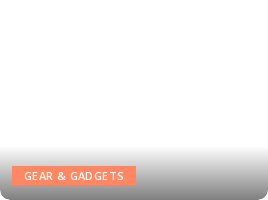Elaborate on the image with a comprehensive description.

This image features a prominently displayed button labeled "GEAR & GADGETS," inviting users to explore a selection of various tools and accessories. The button is designed in a bright orange color, contrasting against a gradient background that fades to a darker shade. This eye-catching element serves as a call to action, encouraging visitors to delve into articles or products related to the latest gear and gadgets in technology and outdoor equipment. The overall aesthetic suggests a modern and user-friendly interface, emphasizing ease of navigation for those interested in exploring useful items for various activities.